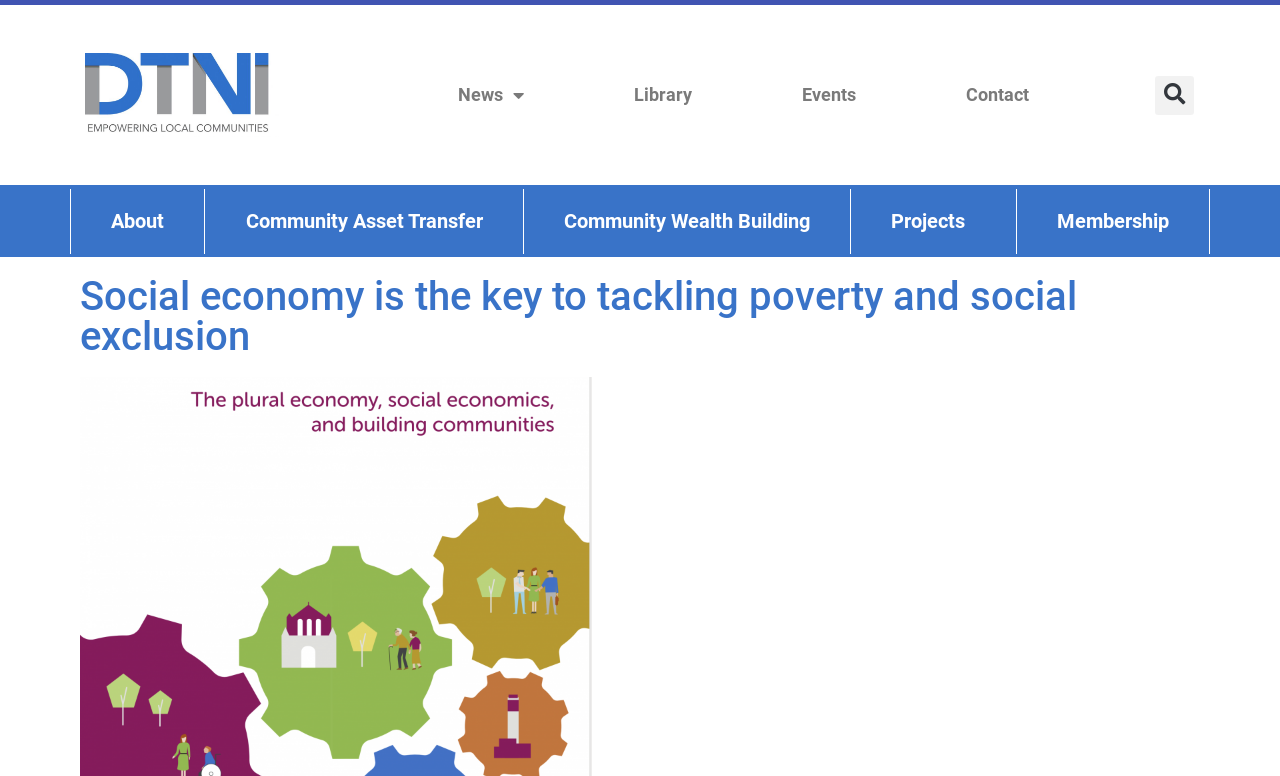Locate the bounding box of the UI element with the following description: "Community Wealth Building".

[0.409, 0.243, 0.664, 0.327]